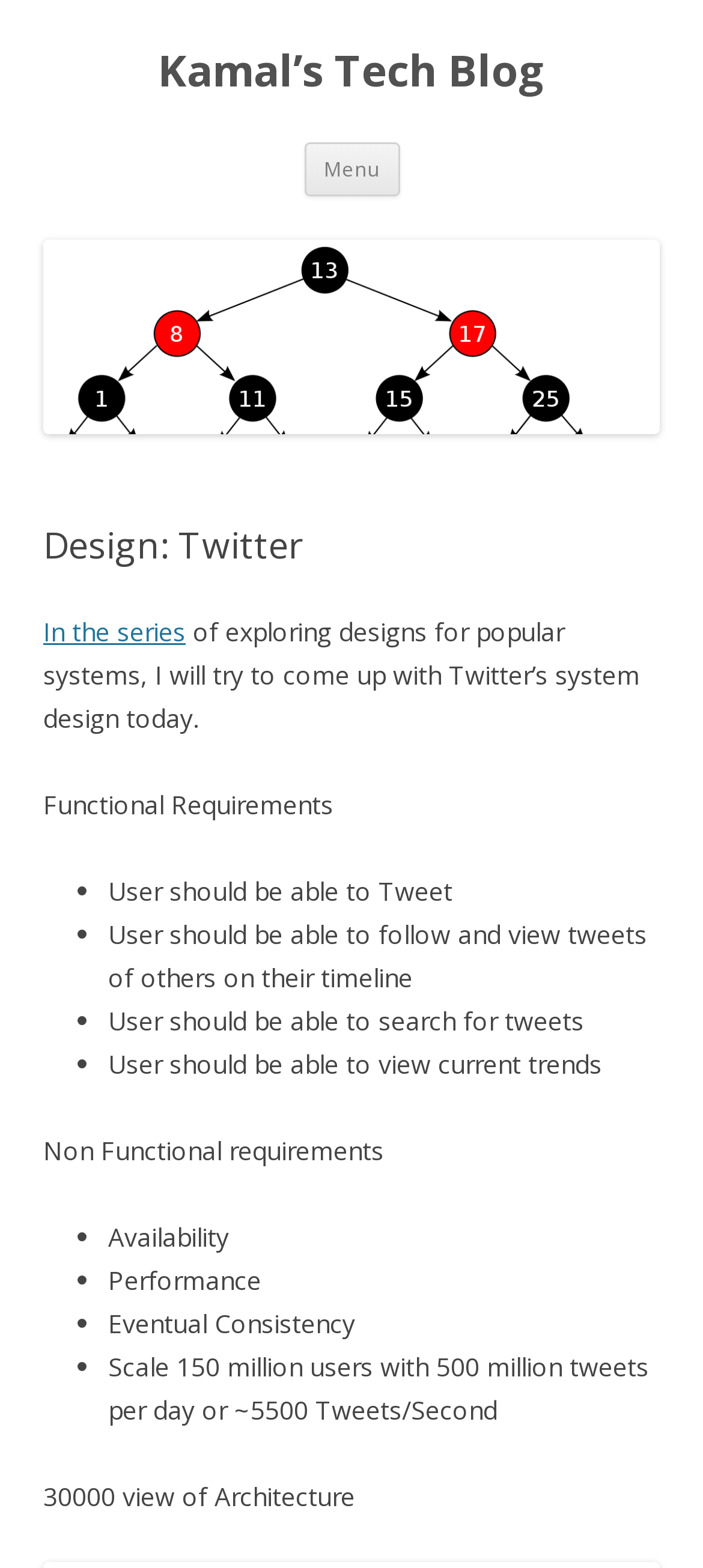Your task is to extract the text of the main heading from the webpage.

Kamal’s Tech Blog